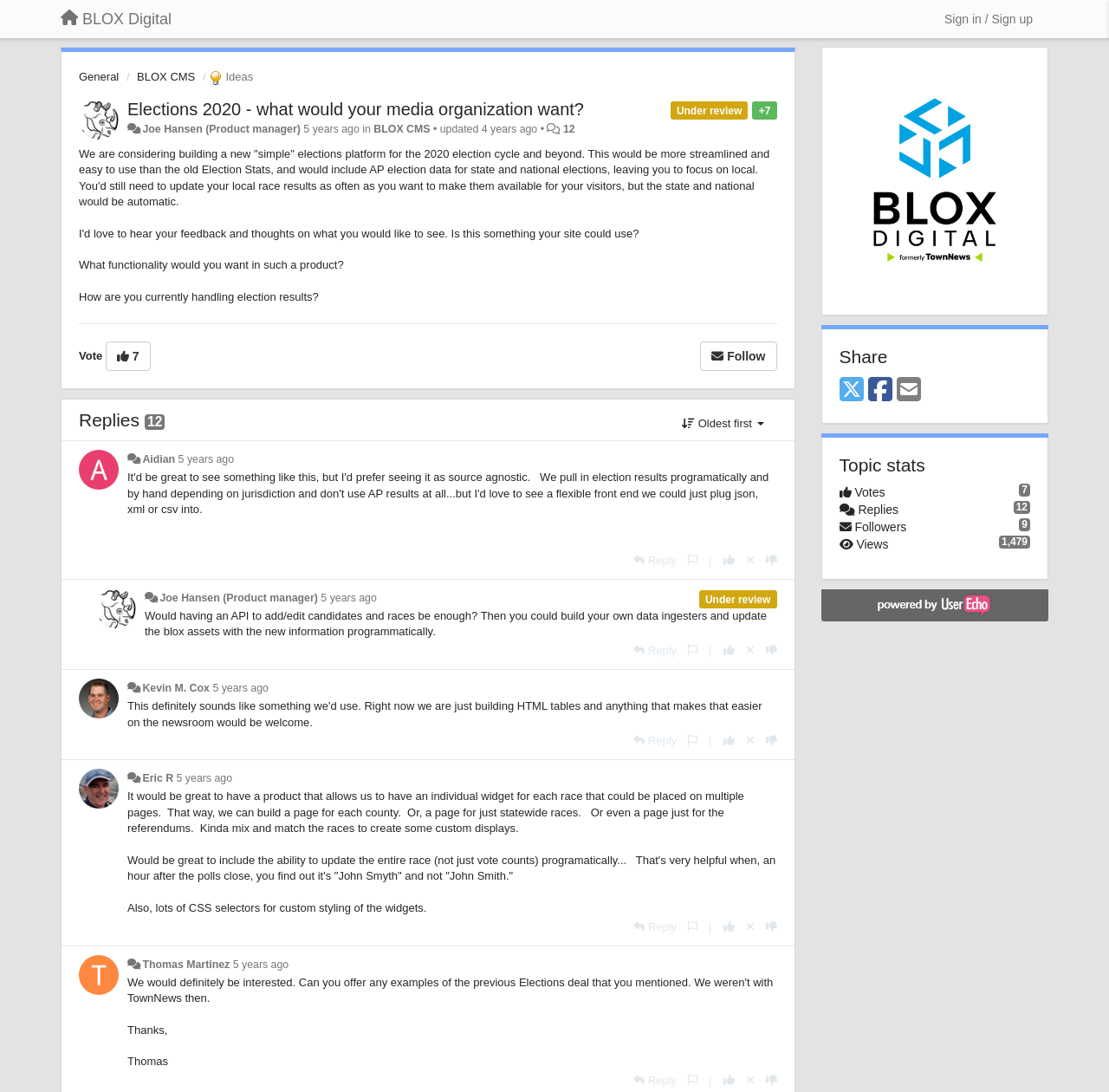Respond concisely with one word or phrase to the following query:
How many replies are there to the initial post?

5